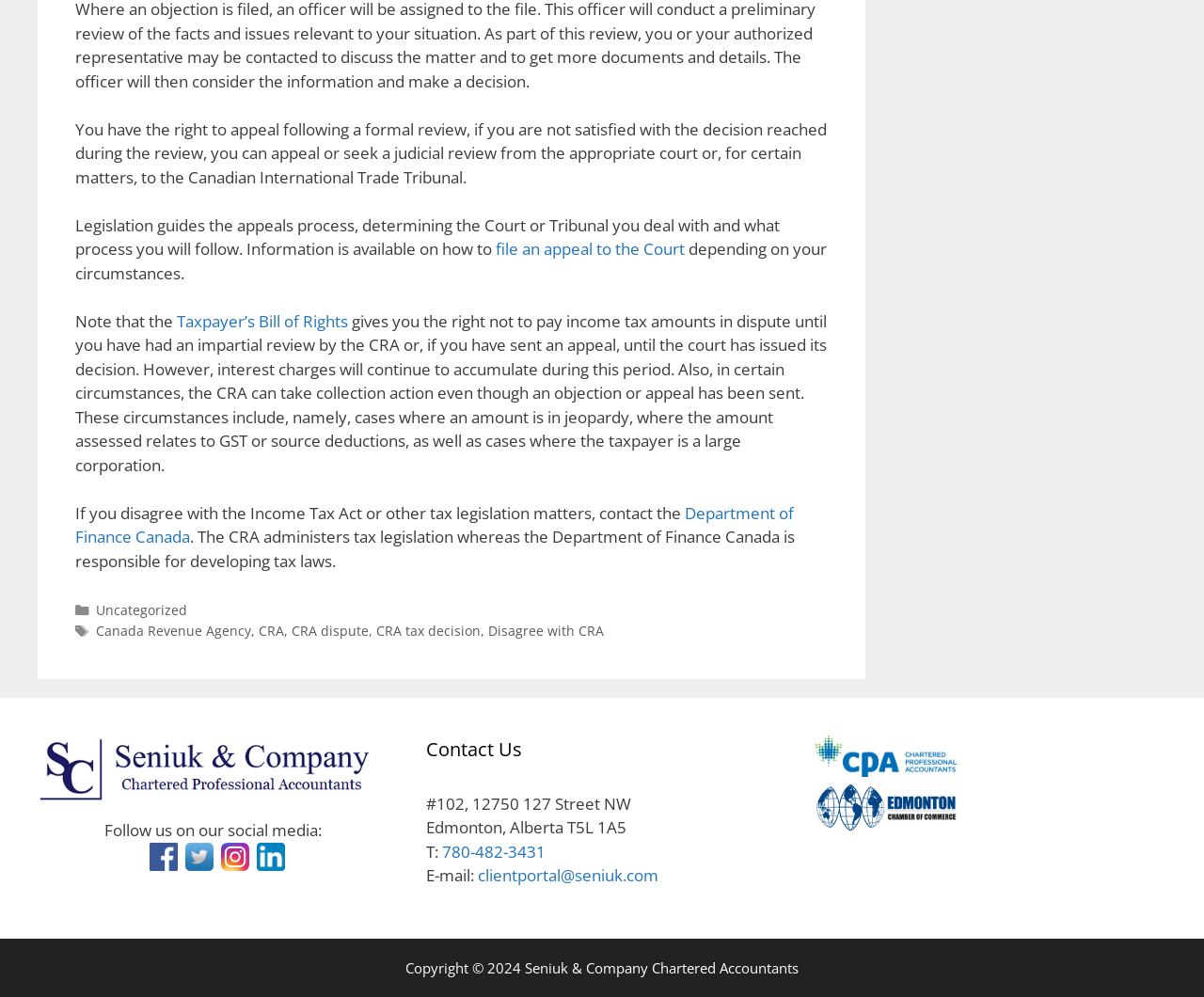What social media platforms can I follow?
Provide a detailed answer to the question using information from the image.

The StaticText element with ID 331 mentions following the organization on social media, and the subsequent link elements with IDs 334, 336, 338, and 340 indicate that the platforms available are Facebook, Twitter, Instagram, and LinkedIn.